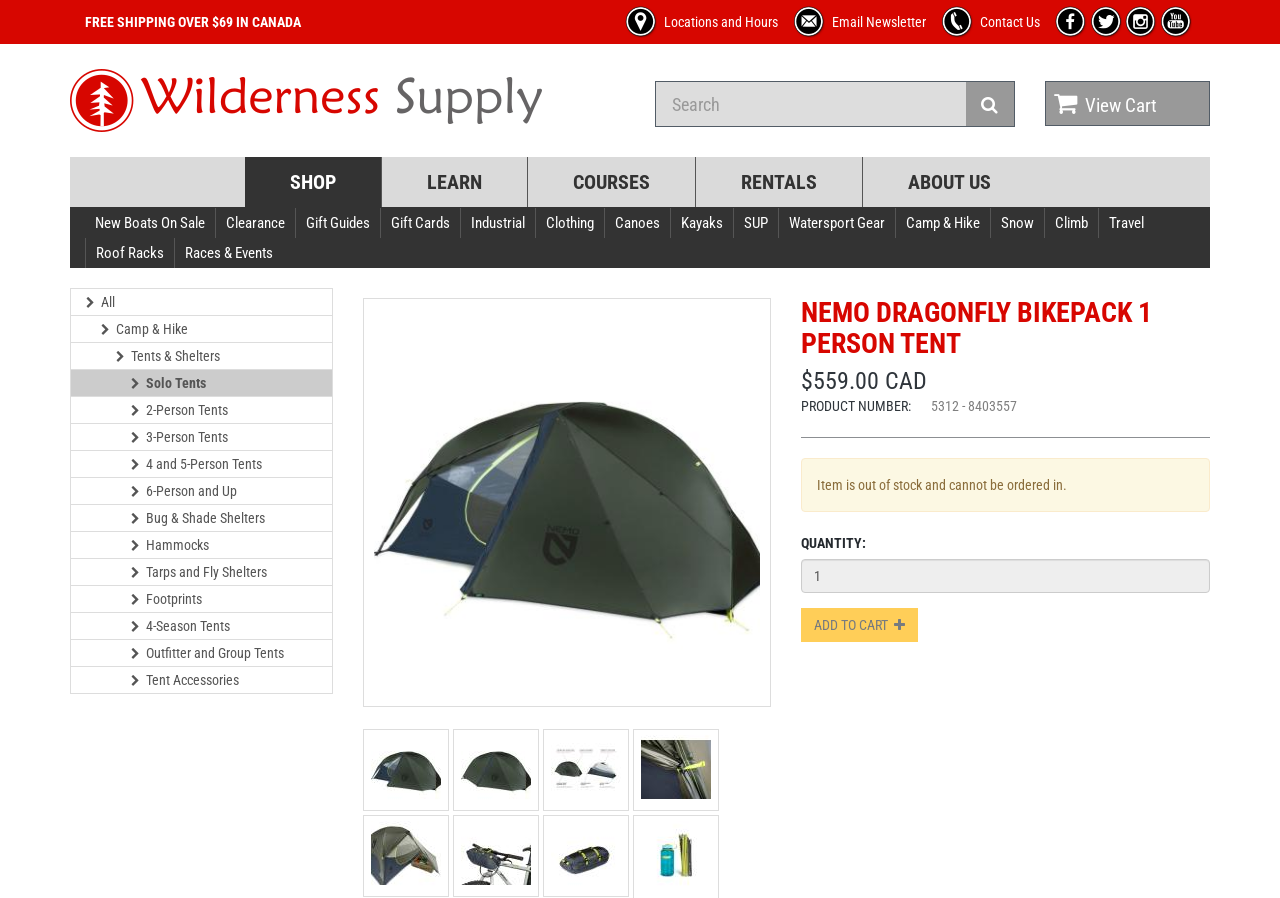Generate a thorough caption detailing the webpage content.

The webpage is about Wilderness Supply, an outdoor gear retailer, and specifically features the Nemo Dragonfly Bikepack 1 Person Tent. At the top of the page, there is a notification about free shipping over $69 in Canada. Below that, there are several links to different sections of the website, including product locations and hours, email newsletter, contact us, and more.

On the top-right corner, there is a search bar with a magnifying glass icon and a view cart link. Below that, there are several navigation links to different categories, such as shop, learn, courses, rentals, and about us.

The main content of the page is dedicated to the Nemo Dragonfly Bikepack 1 Person Tent. There is a large image of the tent, and below that, there is a heading with the product name and a price of $559.00 CAD. There is also a product number and a notification that the item is out of stock and cannot be ordered.

Below the product information, there is a quantity selector and an add to cart button, although the button is disabled. There are also several small images at the bottom of the page, possibly showcasing different features or accessories of the tent.

On the left side of the page, there is a long list of links to different categories and subcategories of outdoor gear, including camping, hiking, climbing, and more.